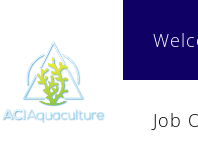Refer to the image and offer a detailed explanation in response to the question: What is the purpose of the 'Job Opportunities' link?

The 'Job Opportunities' link is positioned next to the 'Welcome' message, indicating that the online platform is not only for potential customers but also for job seekers interested in the aquaculture field, providing them with a way to explore job opportunities within the company.